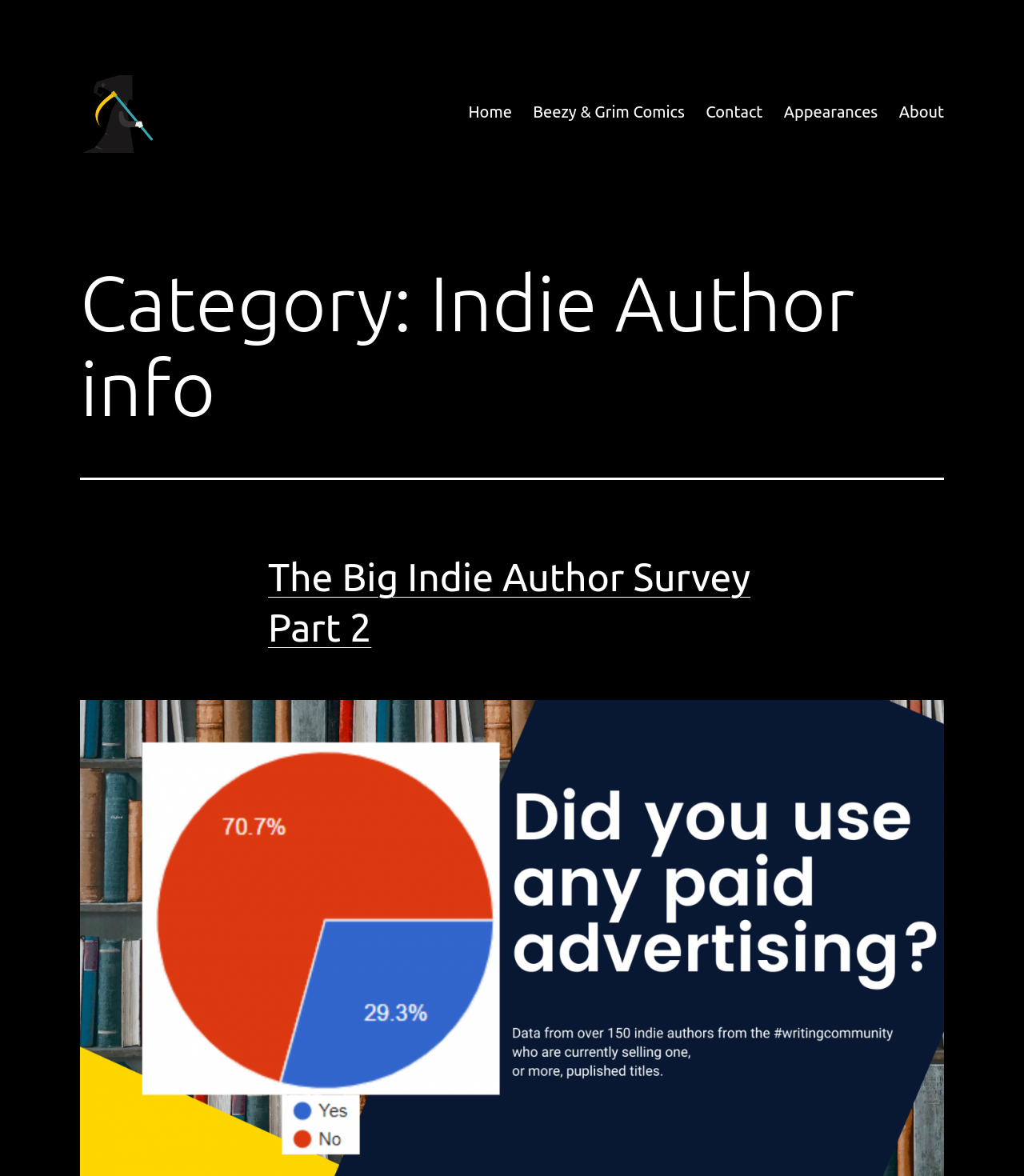How many links are in the primary menu?
Give a detailed explanation using the information visible in the image.

There are 5 links in the primary menu, which are 'Home', 'Beezy & Grim Comics', 'Contact', 'Appearances', and 'About', as indicated by the link elements within the navigation element 'Primary menu'.